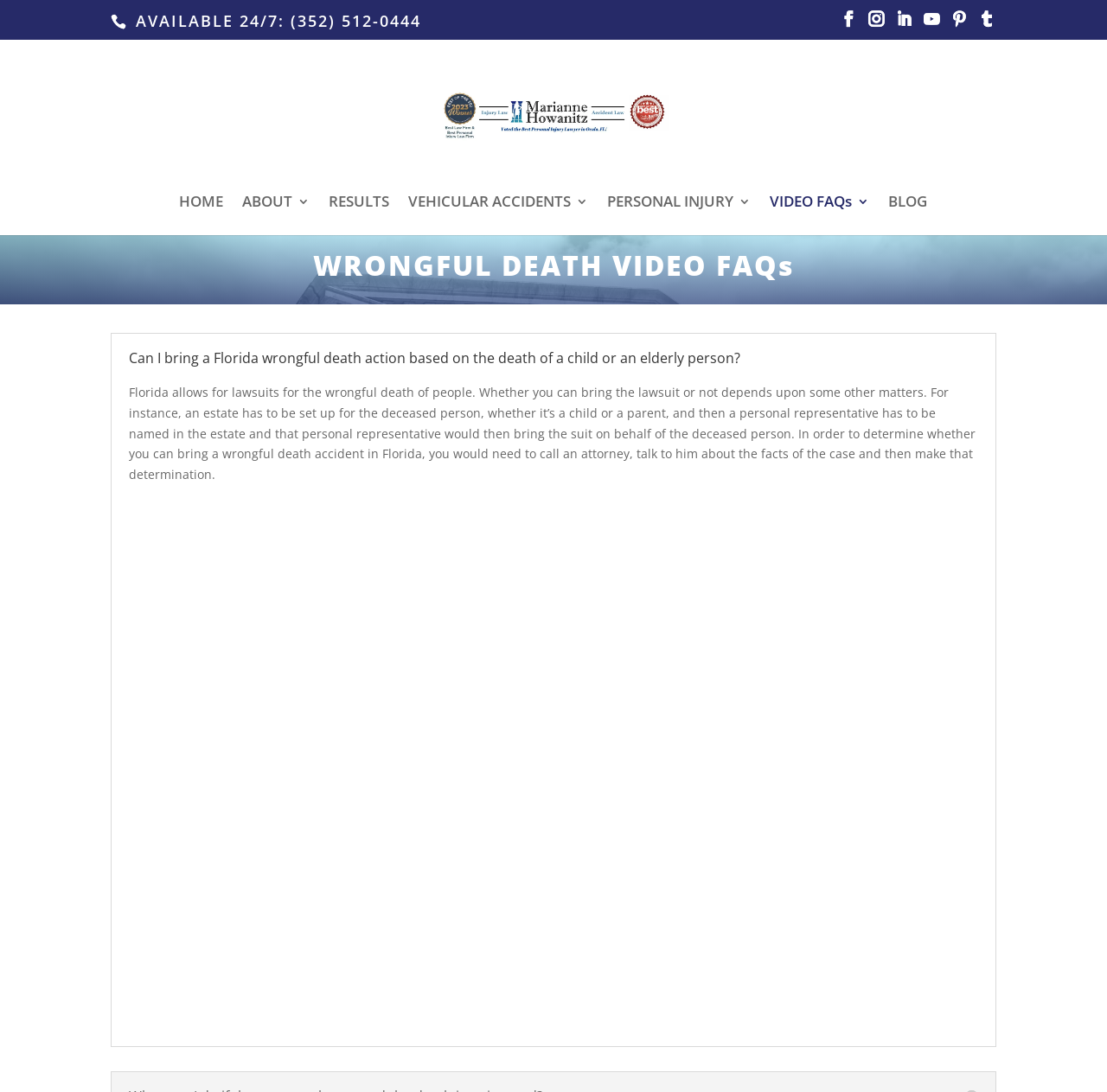What is the topic of the video FAQ on this webpage?
Refer to the screenshot and answer in one word or phrase.

Wrongful death of a child or elderly person